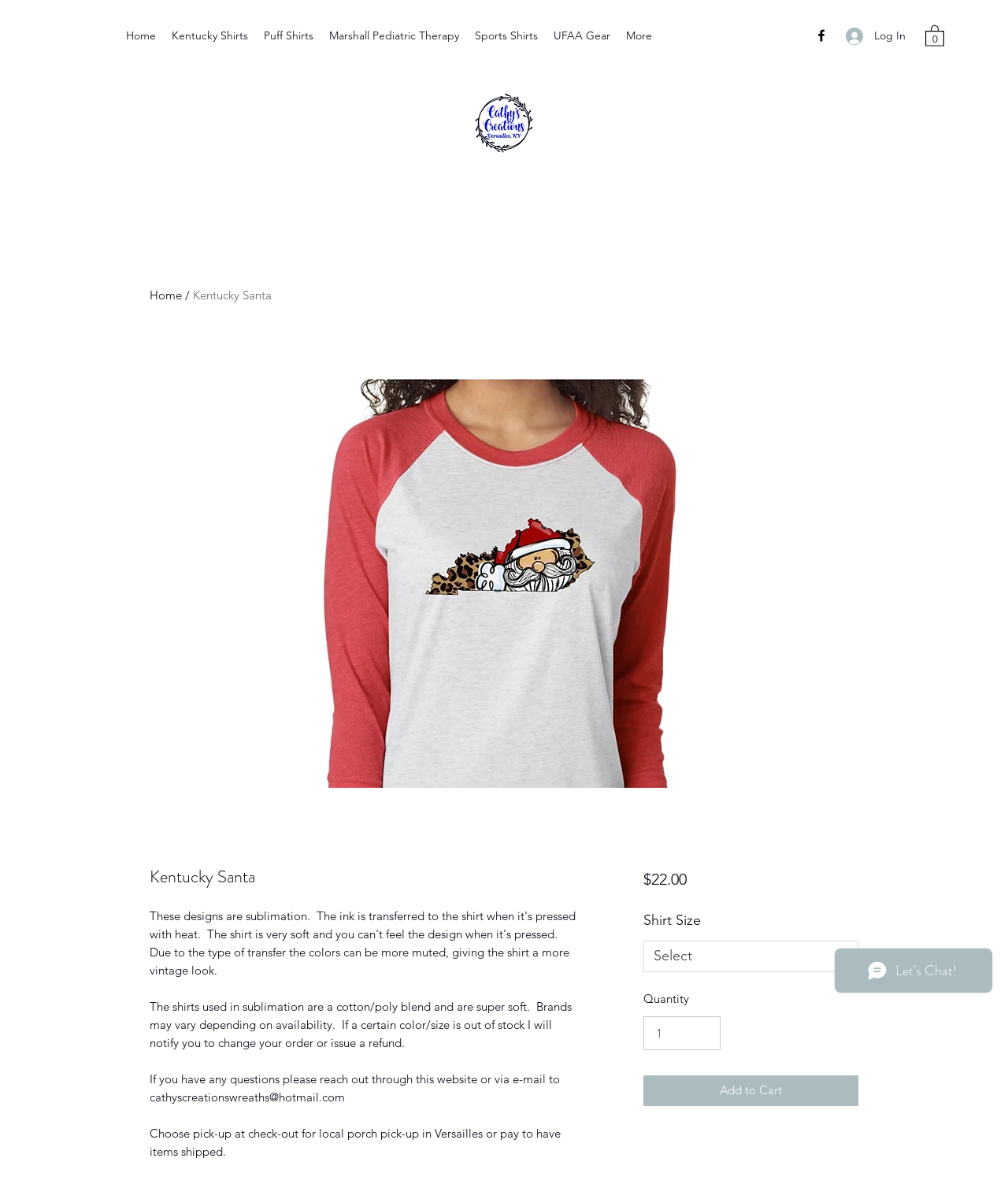Please answer the following question using a single word or phrase: 
Can I pick up my order locally?

Yes